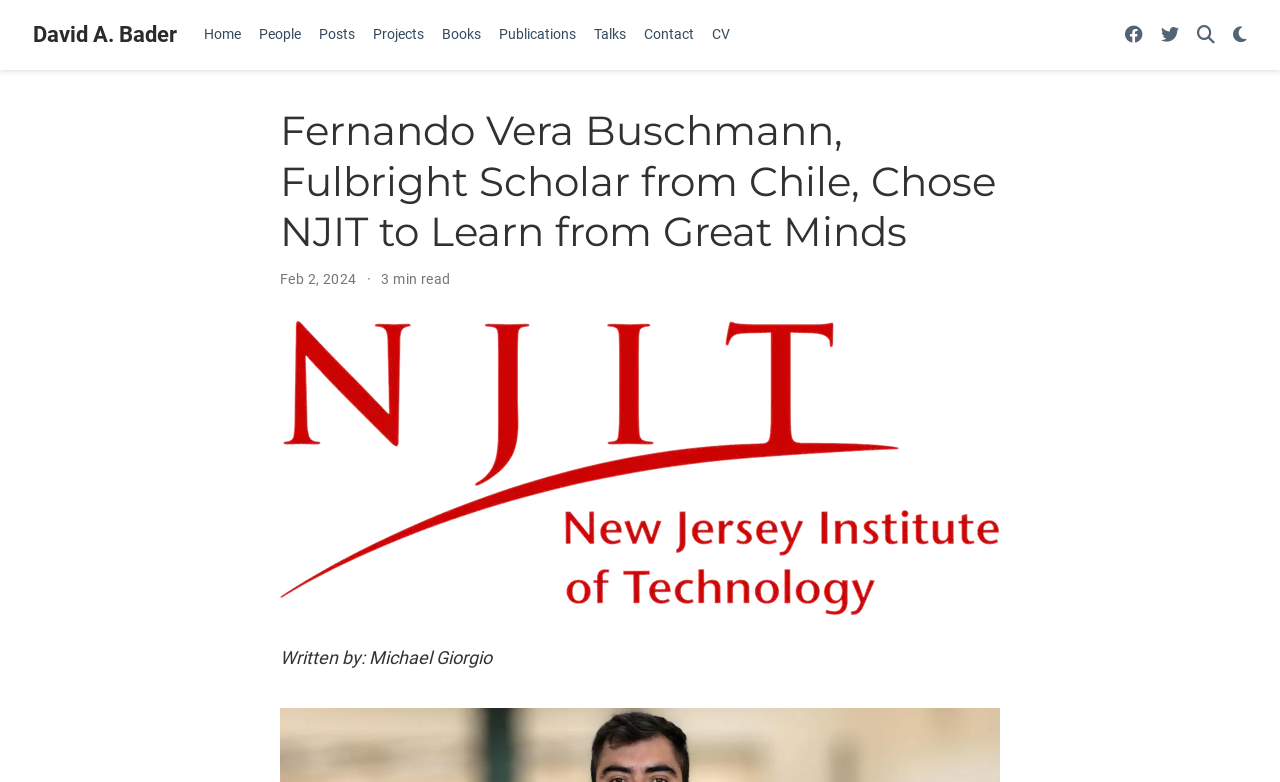Please specify the bounding box coordinates in the format (top-left x, top-left y, bottom-right x, bottom-right y), with values ranging from 0 to 1. Identify the bounding box for the UI component described as follows: CV

[0.549, 0.022, 0.577, 0.067]